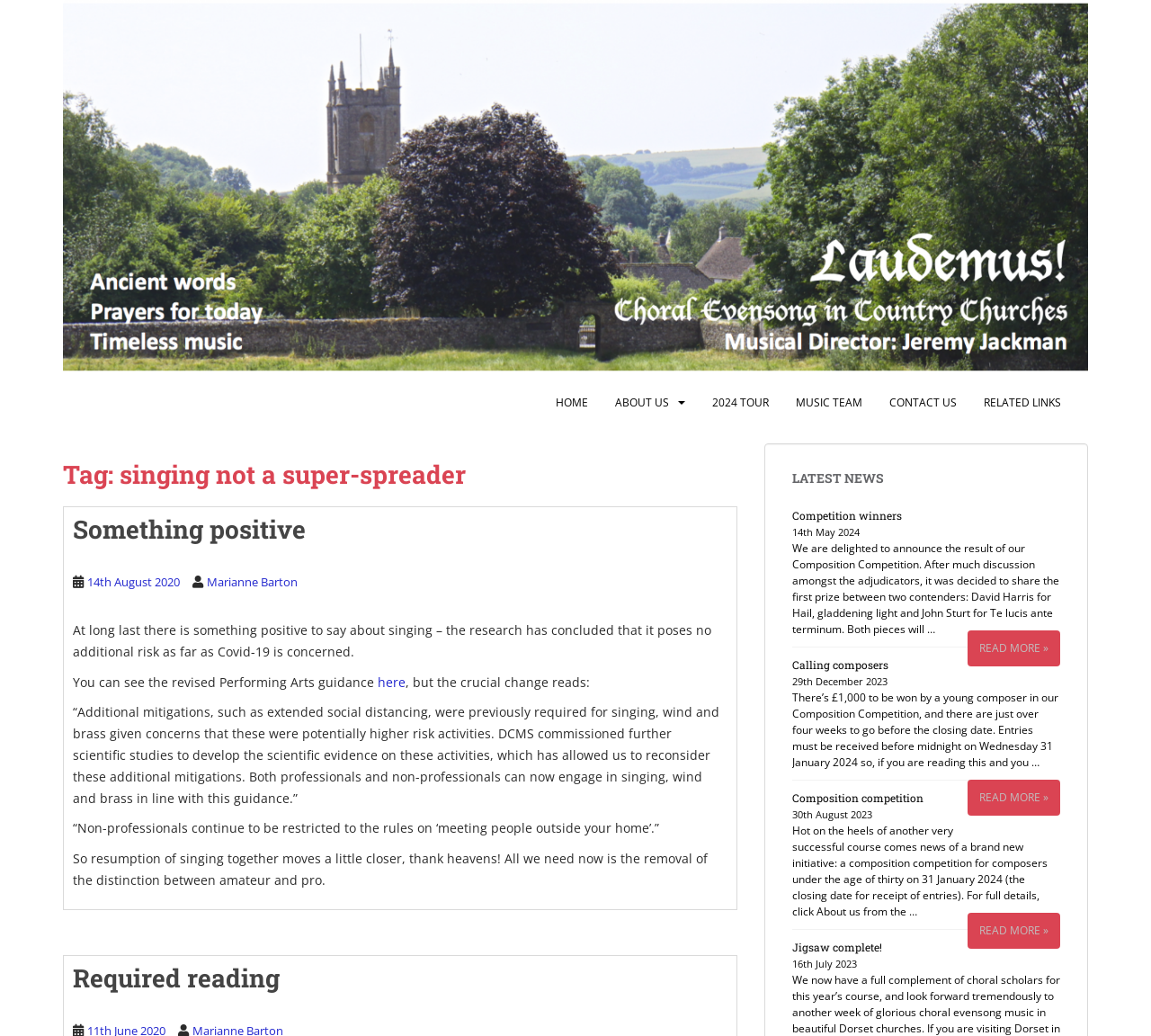Pinpoint the bounding box coordinates of the clickable element to carry out the following instruction: "Search for something."

None